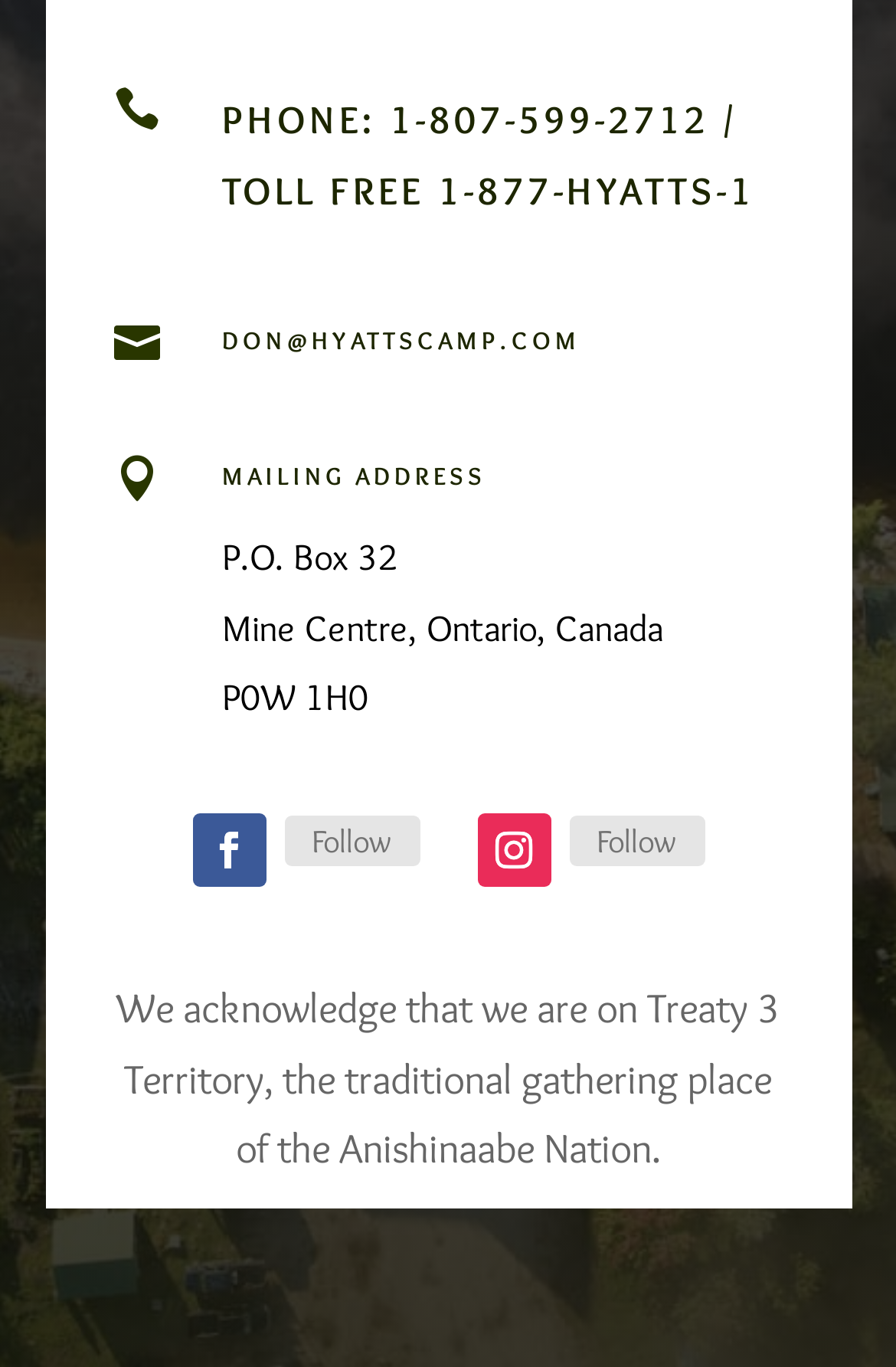What territory is acknowledged by Hyatts Camp?
Please respond to the question with a detailed and thorough explanation.

I found the territory by looking at the static text element that contains the text 'We acknowledge that we are on Treaty 3 Territory, the traditional gathering place of the Anishinaabe Nation'.